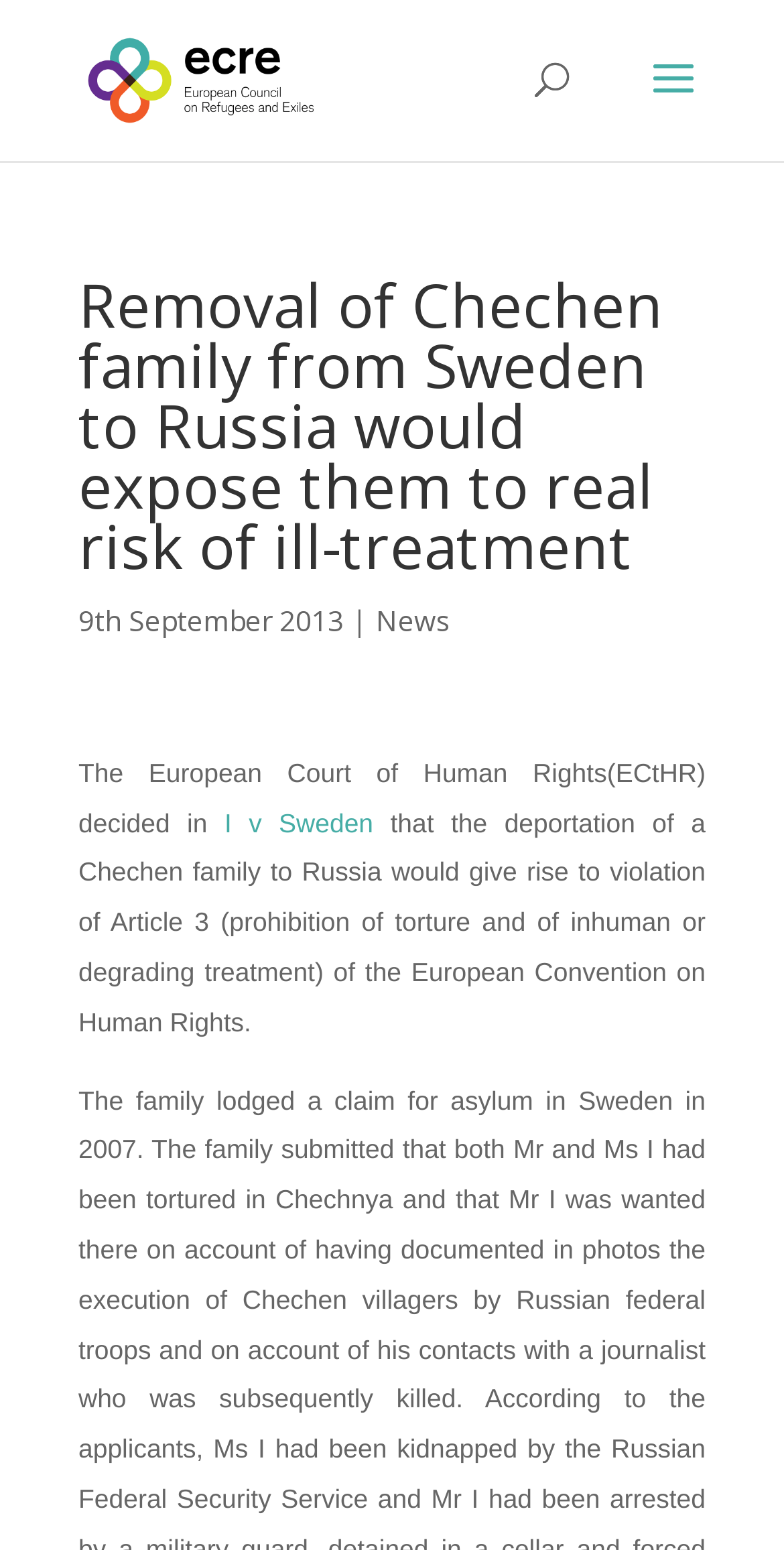Can you look at the image and give a comprehensive answer to the question:
What is the date mentioned in the text?

I found the answer by looking at the text '9th September 2013' which is a date mentioned in the text.